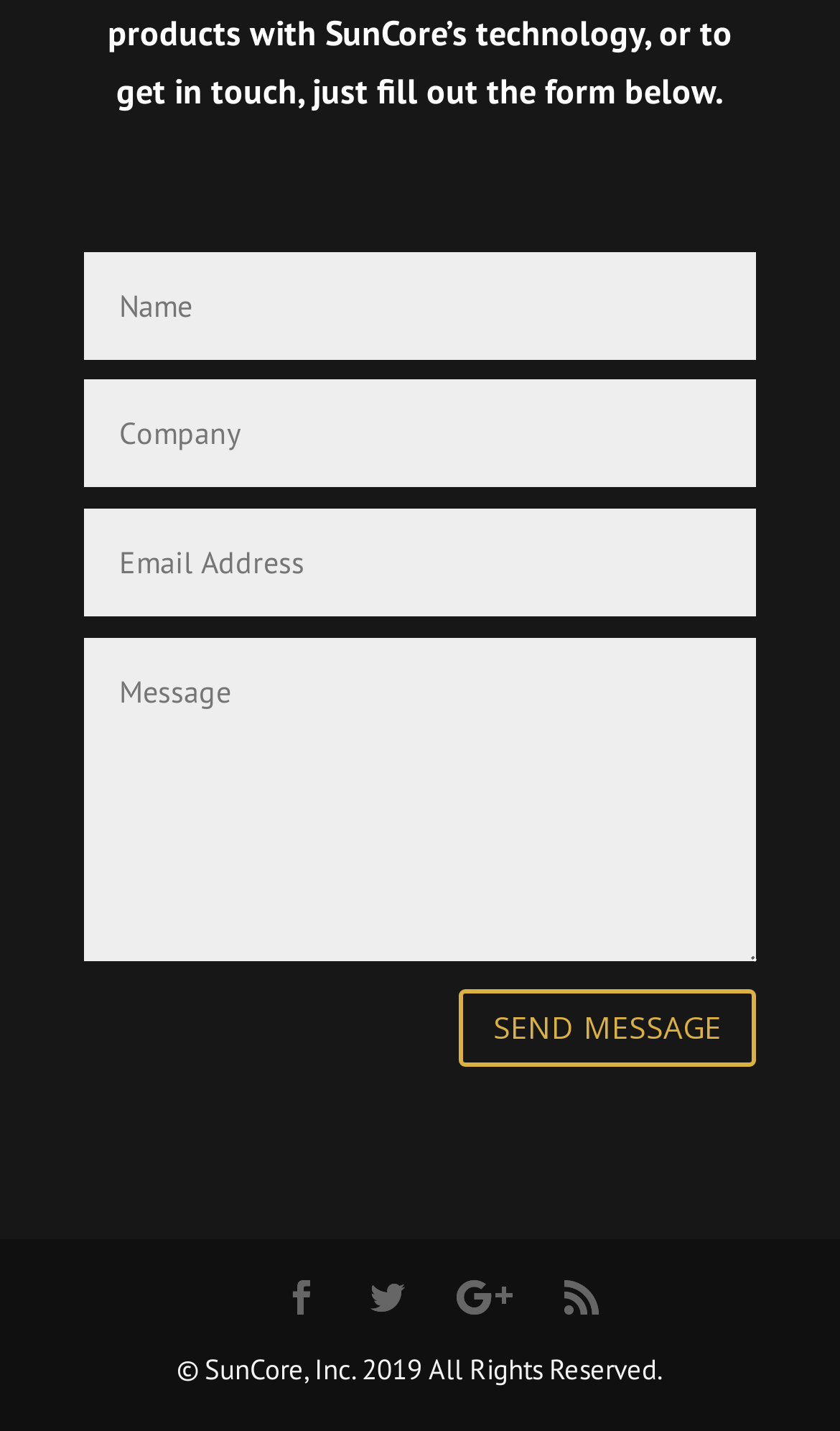Specify the bounding box coordinates of the region I need to click to perform the following instruction: "click on the first icon". The coordinates must be four float numbers in the range of 0 to 1, i.e., [left, top, right, bottom].

[0.338, 0.888, 0.379, 0.929]